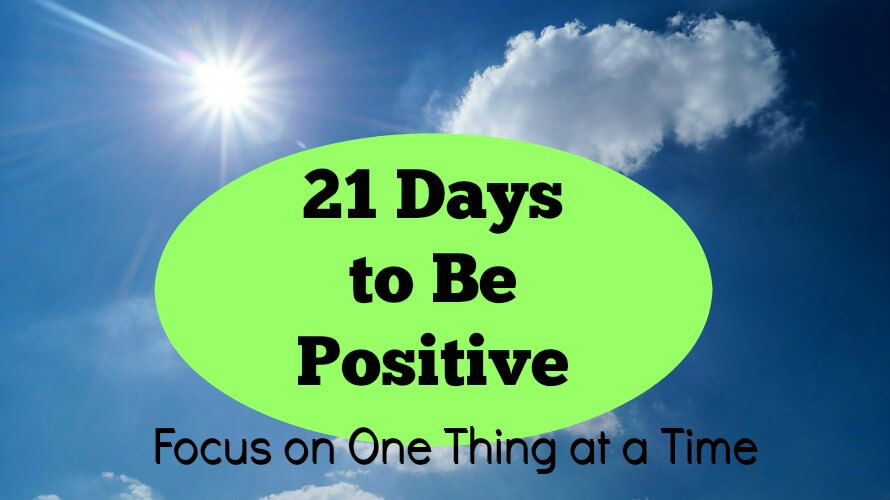Provide a thorough description of the image.

The image features a bright blue sky adorned with fluffy clouds and a radiant sun shining in the upper left corner. In the foreground, a large, vibrant green oval contains the title "21 Days to Be Positive," rendered in bold black lettering. Below this title, the phrase "Focus on One Thing at a Time" is displayed in a slightly smaller black font, emphasizing the theme of simplicity and mindfulness. This visual conveys a message of positivity and encourages viewers to adopt a focused approach to life's challenges, reinforcing the core idea of tackling one task at a time over a 21-day period. The overall composition evokes feelings of optimism and clarity, inviting individuals to embrace a positive mindset.